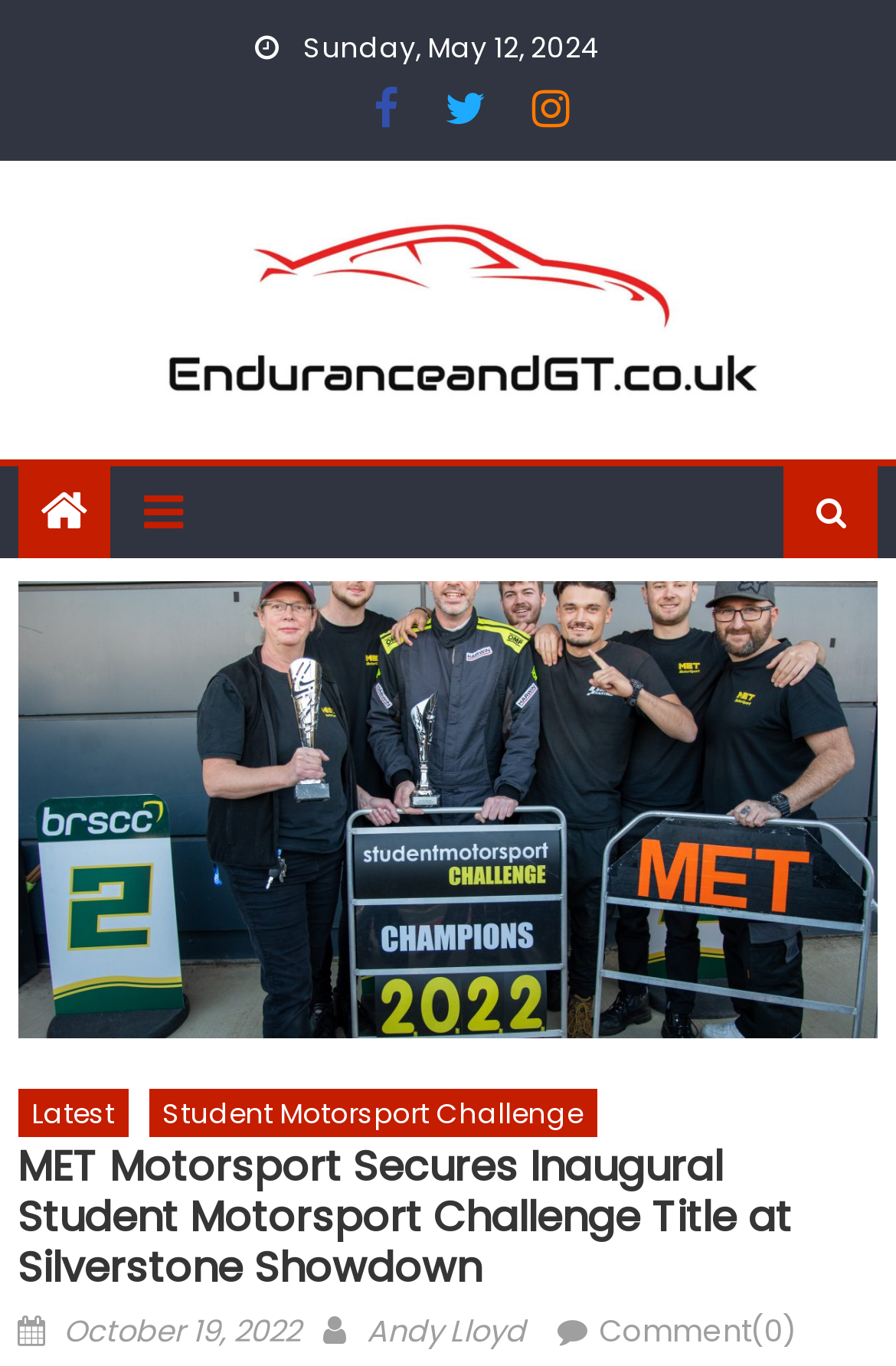Generate a comprehensive description of the webpage content.

The webpage appears to be a news article or blog post about MET Motorsport, a student race team, winning a title at Silverstone Showdown. At the top of the page, there is a date "Sunday, May 12, 2024" and a row of social media icons. Below the date, there is a large header that spans the width of the page, containing the title "MET Motorsport Secures Inaugural Student Motorsport Challenge Title at Silverstone Showdown - Endurance and GT". 

To the left of the title, there is a smaller link "Endurance and GT" with an accompanying image. On the right side of the title, there are three more links, each with a small icon. Below the title, there is a large section of text, which is the main content of the article. 

At the bottom of the page, there is a section with three links: "Latest", "Student Motorsport Challenge", and a date "October 19, 2022". Below this section, there is a heading with the same title as the main header, followed by the author's name "Andy Lloyd" and a link to comments with zero comments.